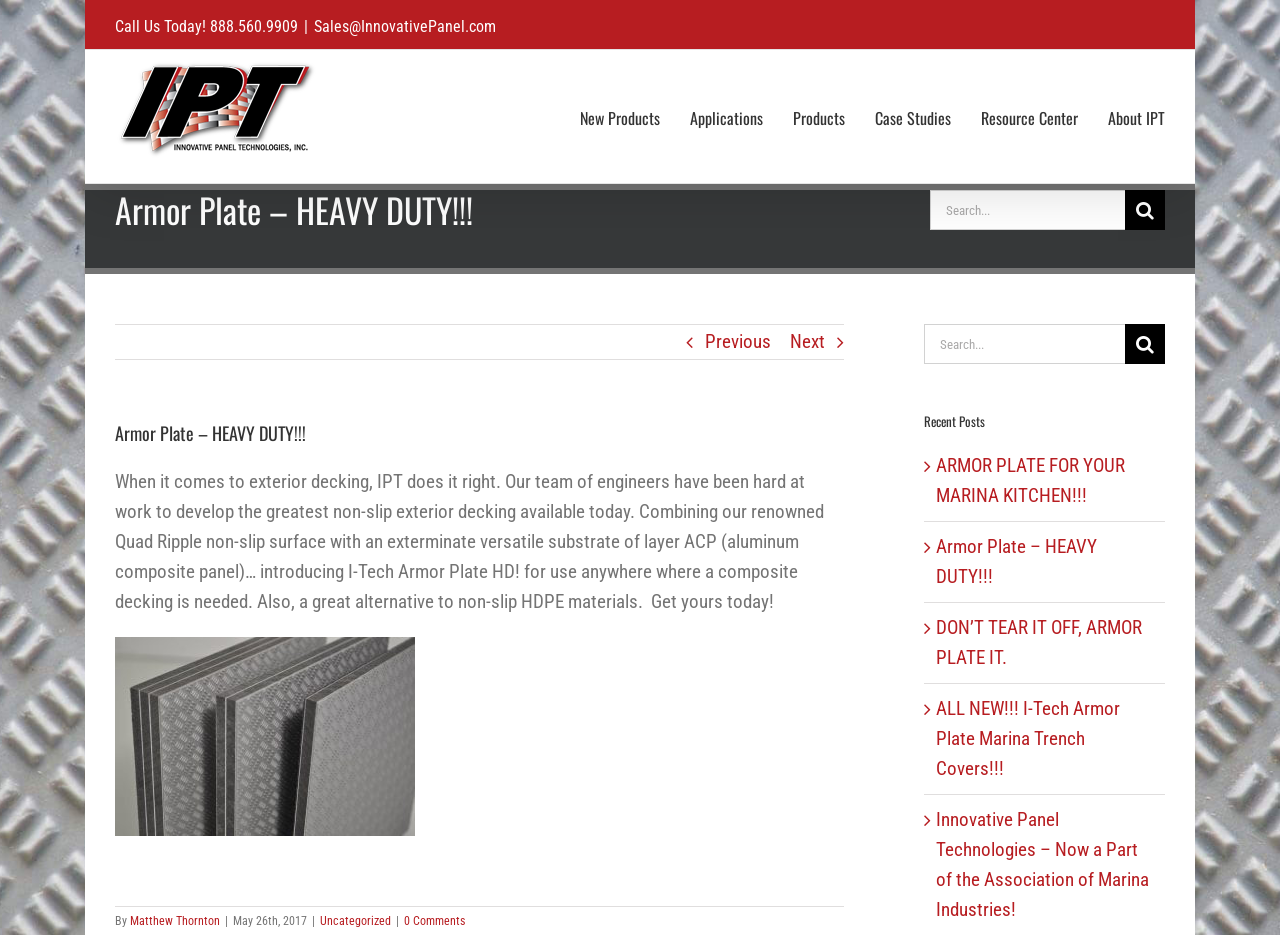Construct a comprehensive caption that outlines the webpage's structure and content.

The webpage is about Innovative Panel Technologies, Inc., a company that specializes in exterior decking. At the top left corner, there is a logo of the company, accompanied by a navigation menu with links to various sections such as "New Products", "Applications", "Products", "Case Studies", "Resource Center", and "About IPT". 

Below the navigation menu, there is a page title bar with a heading that reads "Armor Plate – HEAVY DUTY!!!". To the right of the heading, there is a search bar with a search button. 

The main content of the page is an article about Armor Plate, a non-slip exterior decking product developed by IPT. The article describes the features and benefits of the product, including its Quad Ripple non-slip surface and its versatility. There is a call-to-action at the end of the article, encouraging readers to get their Armor Plate HD today.

Below the article, there are links to recent posts, including "ARMOR PLATE FOR YOUR MARINA KITCHEN!!!", "Armor Plate – HEAVY DUTY!!!", "DON’T TEAR IT OFF, ARMOR PLATE IT.", "ALL NEW!!! I-Tech Armor Plate Marina Trench Covers!!!", and "Innovative Panel Technologies – Now a Part of the Association of Marina Industries!". 

At the top right corner, there is a contact information section with a phone number, an email address, and a separator line.